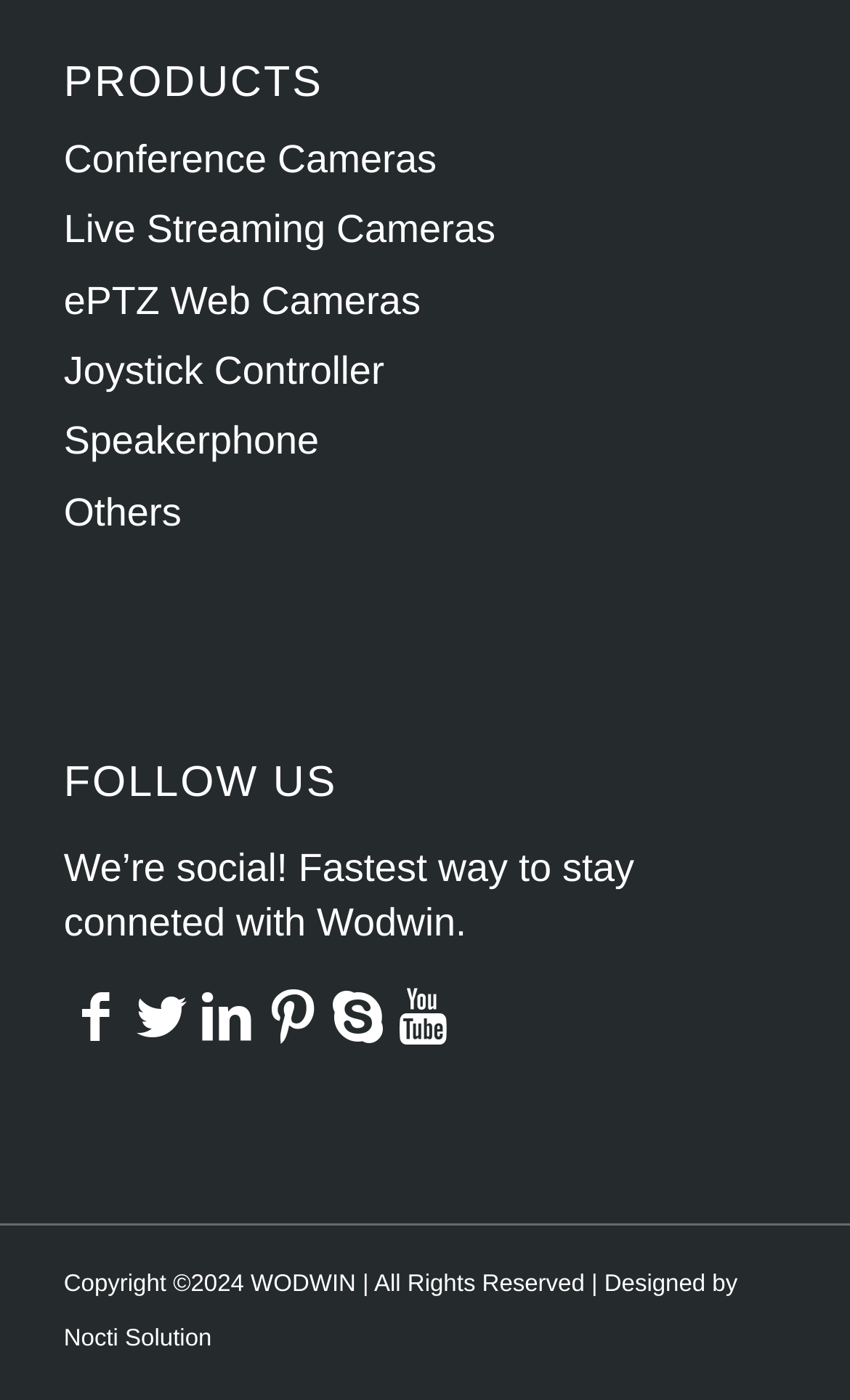Please identify the bounding box coordinates of the clickable element to fulfill the following instruction: "Click on Conference Cameras". The coordinates should be four float numbers between 0 and 1, i.e., [left, top, right, bottom].

[0.075, 0.09, 0.925, 0.14]